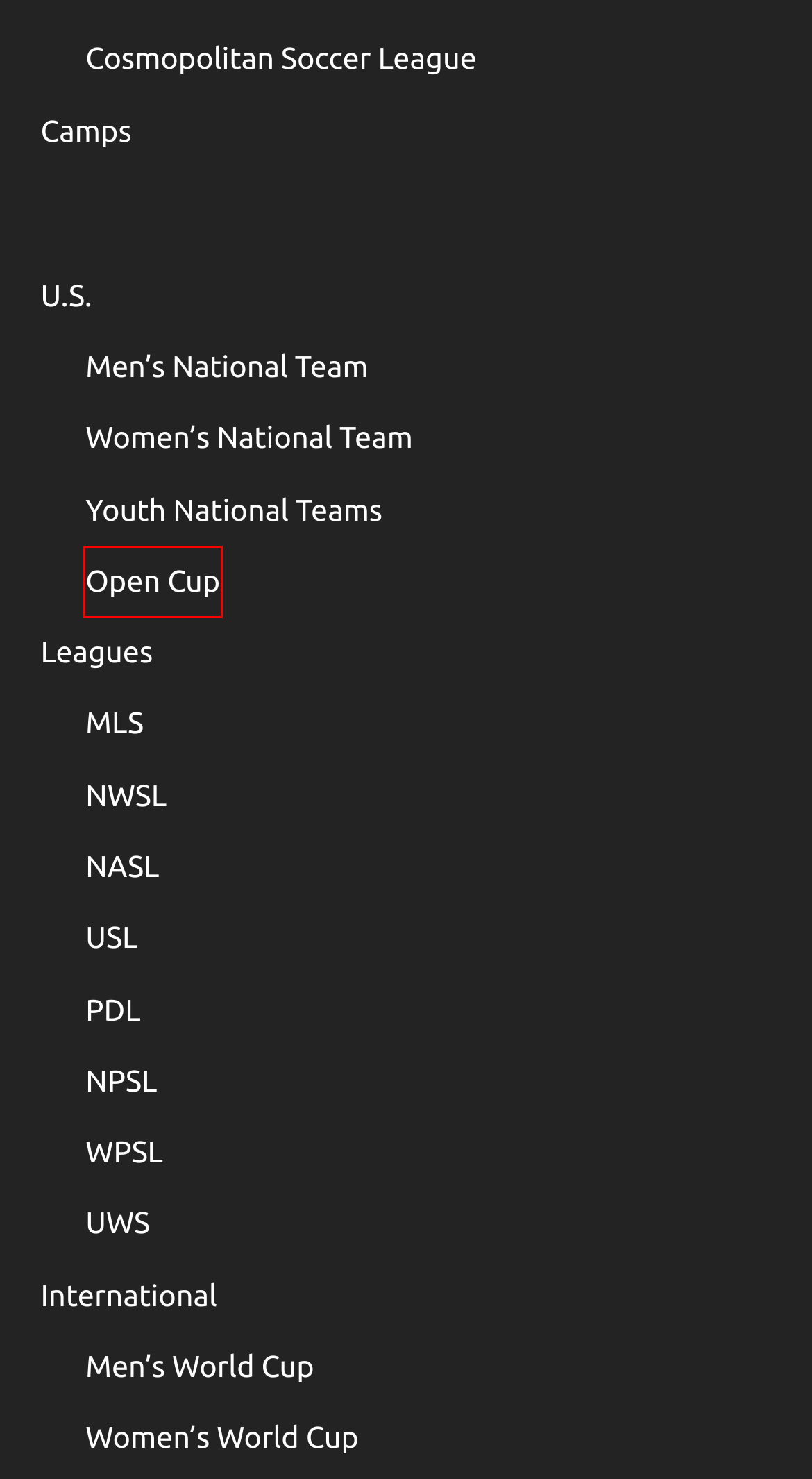Analyze the given webpage screenshot and identify the UI element within the red bounding box. Select the webpage description that best matches what you expect the new webpage to look like after clicking the element. Here are the candidates:
A. Camps Archives - Front Row Soccer
B. NASL Archives - Front Row Soccer
C. Open Cup Archives - Front Row Soccer
D. Leagues Archives - Front Row Soccer
E. USL Archives - Front Row Soccer
F. UWS Archives - Front Row Soccer
G. PDL Archives - Front Row Soccer
H. International Archives - Front Row Soccer

C